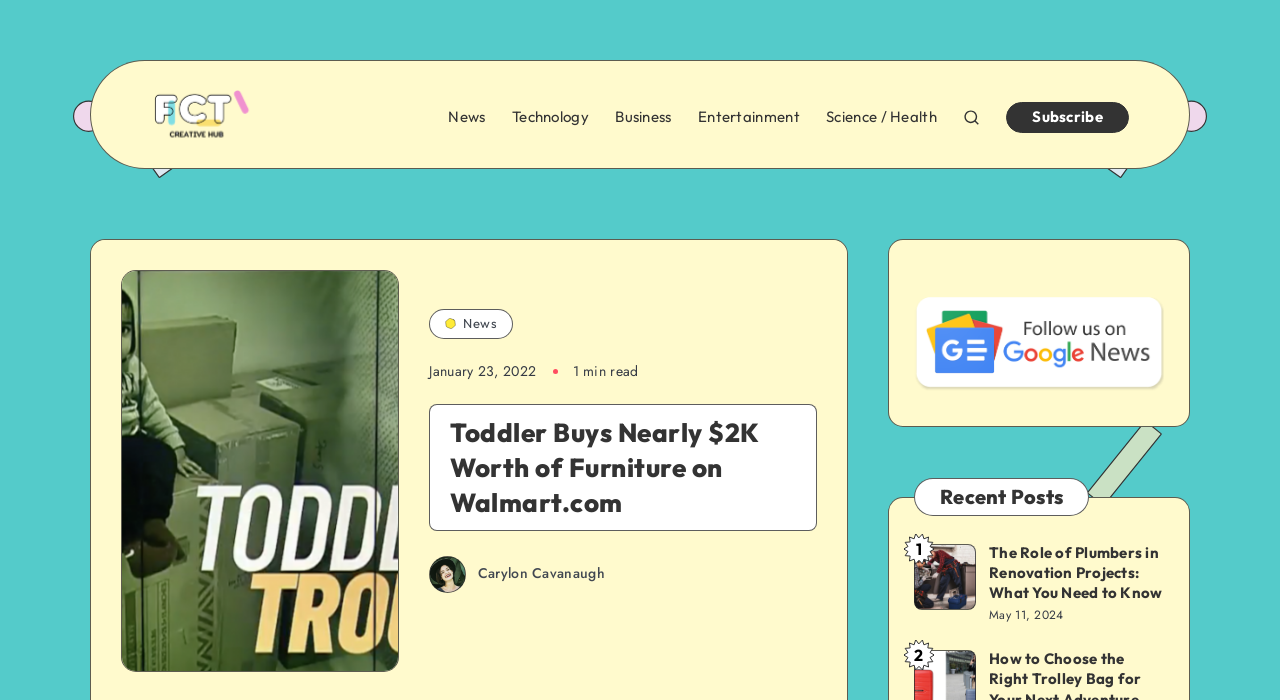Summarize the webpage comprehensively, mentioning all visible components.

This webpage appears to be a news article page. At the top, there is a header section with a logo image and several links to different categories, including News, Technology, Business, Entertainment, and Science/Health. 

Below the header, there is a main article section. The article's title, "Toddler Buys Nearly $2K Worth of Furniture on Walmart.com", is prominently displayed in a large font. The article's author, Carylon Cavanaugh, is credited below the title. The article's content is not explicitly described, but it seems to be about a 22-month-old toddler who spent around $2,000 on furniture on Walmart's website.

To the right of the article title, there is an image of a toddler. Below the article title, there is a timestamp indicating that the article was published on January 23, 2022, and an estimate of the reading time, which is 1 minute.

On the right side of the page, there is a section with a heading "Recent Posts". This section contains a list of links to other news articles, including one titled "The Role of Plumbers in Renovation Projects: What You Need to Know". Each article in the list has a timestamp indicating when it was published.

There are several images on the page, including the logo image, the image of the toddler, and an image with the text "Follow on Google News".